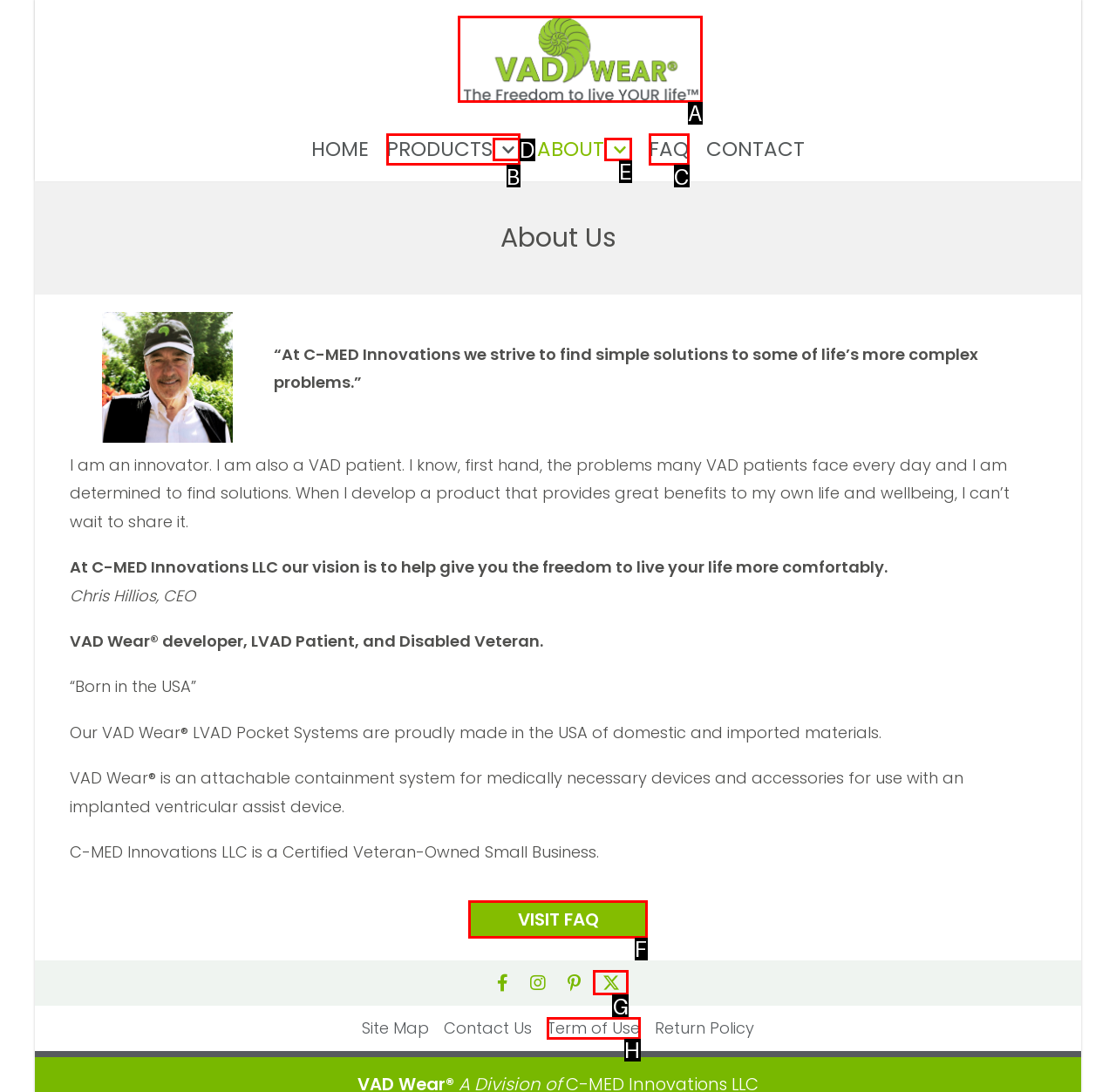Tell me the correct option to click for this task: Visit the FAQ page
Write down the option's letter from the given choices.

F